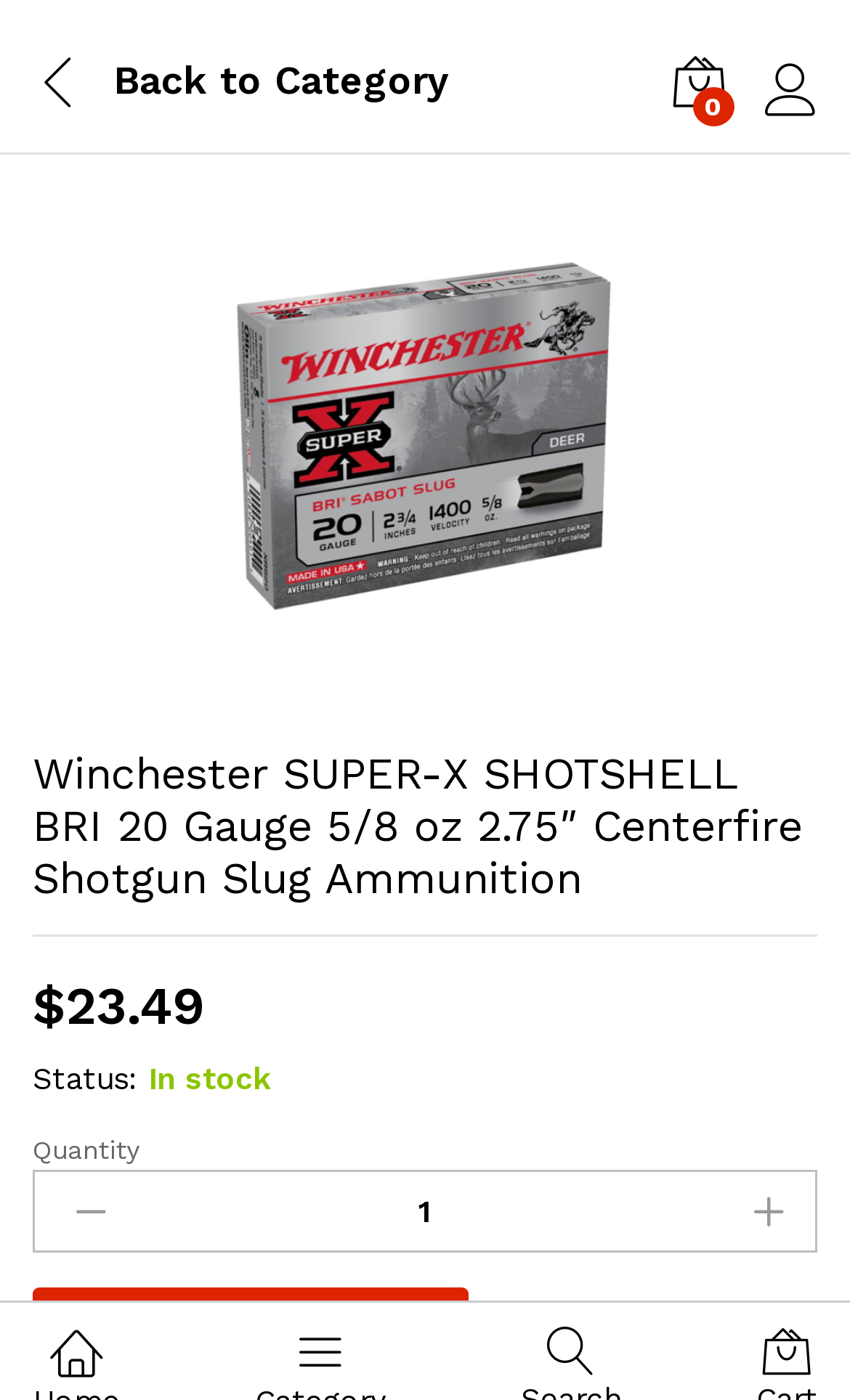What is the price of the ammunition?
Answer the question with a single word or phrase, referring to the image.

$23.49